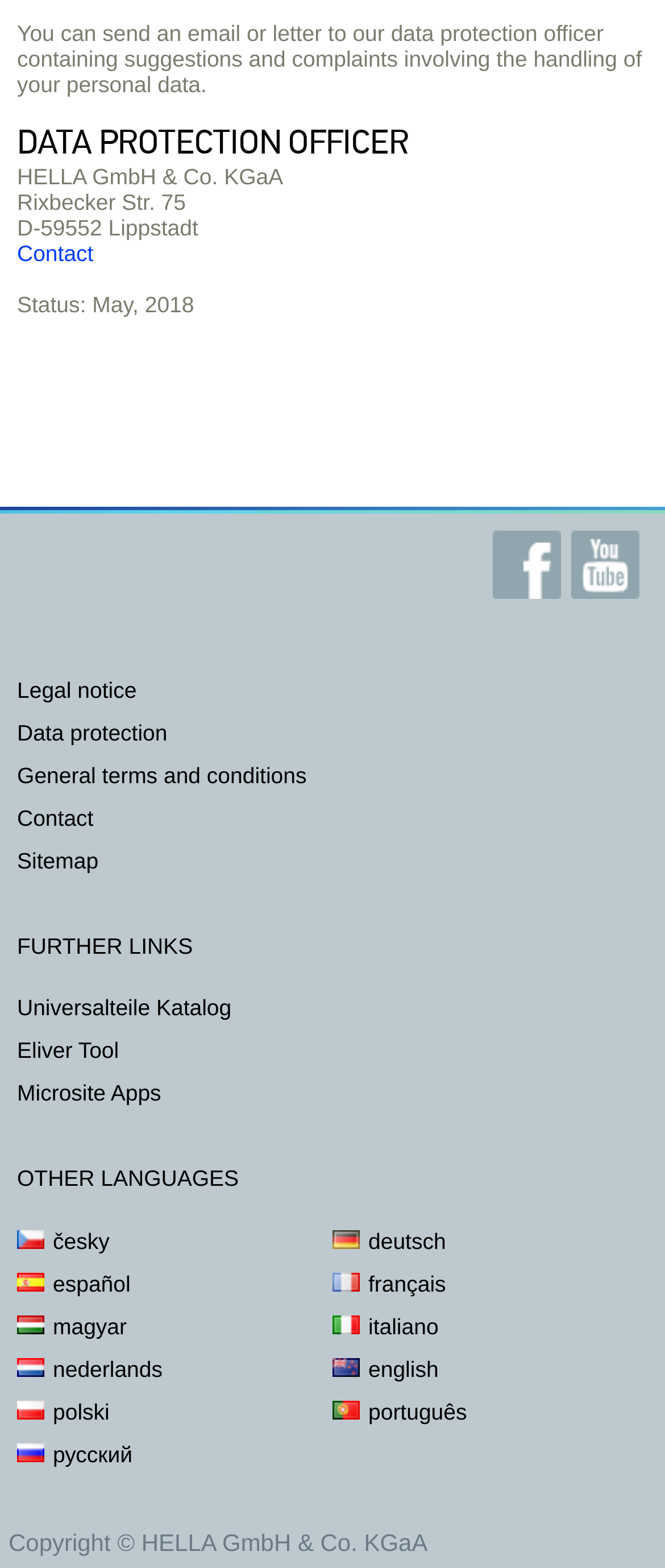Please provide the bounding box coordinates for the UI element as described: "Universalteile Katalog". The coordinates must be four floats between 0 and 1, represented as [left, top, right, bottom].

[0.026, 0.635, 0.348, 0.651]